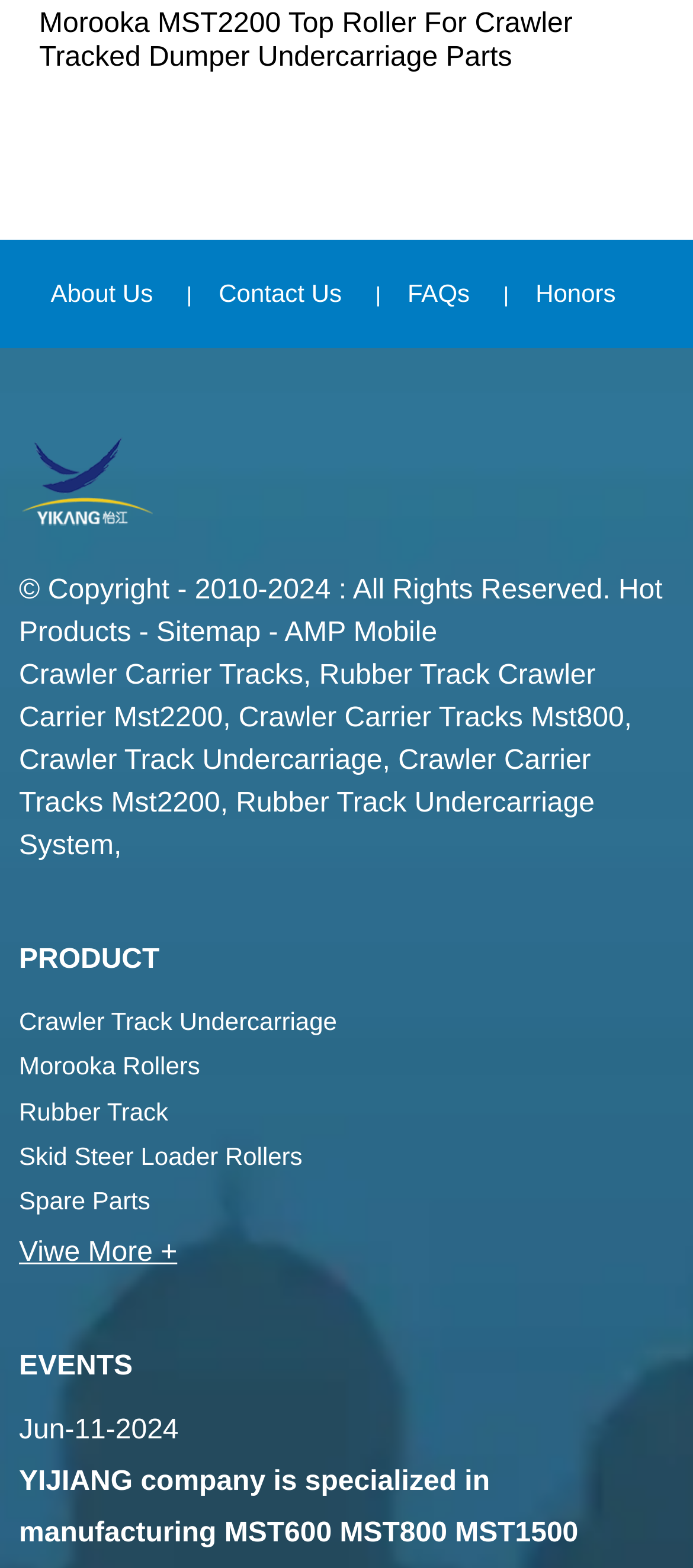Calculate the bounding box coordinates for the UI element based on the following description: "Crawler Carrier Tracks". Ensure the coordinates are four float numbers between 0 and 1, i.e., [left, top, right, bottom].

[0.027, 0.421, 0.438, 0.441]